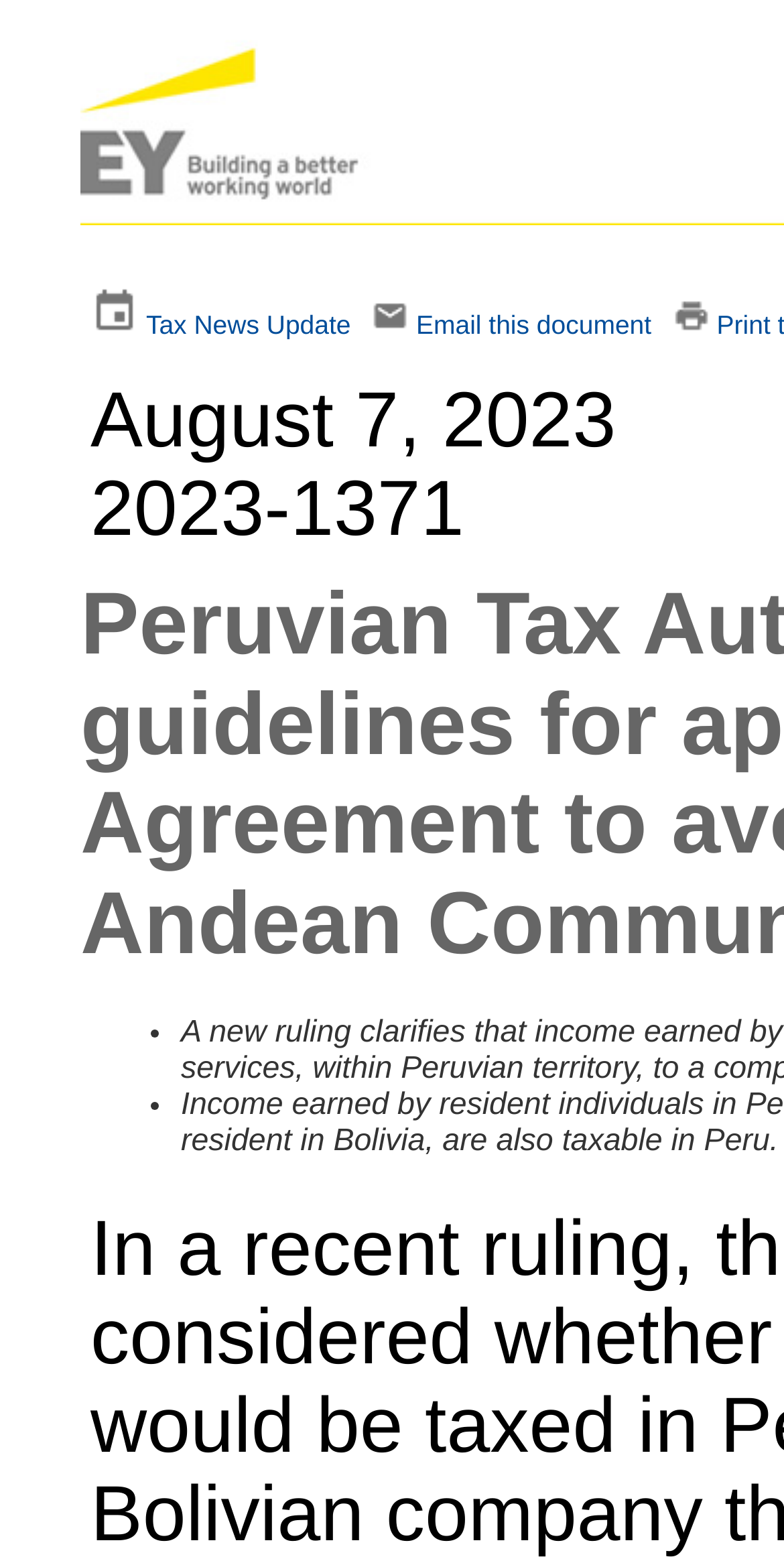Extract the bounding box coordinates of the UI element described: "Email this document". Provide the coordinates in the format [left, top, right, bottom] with values ranging from 0 to 1.

[0.531, 0.199, 0.831, 0.218]